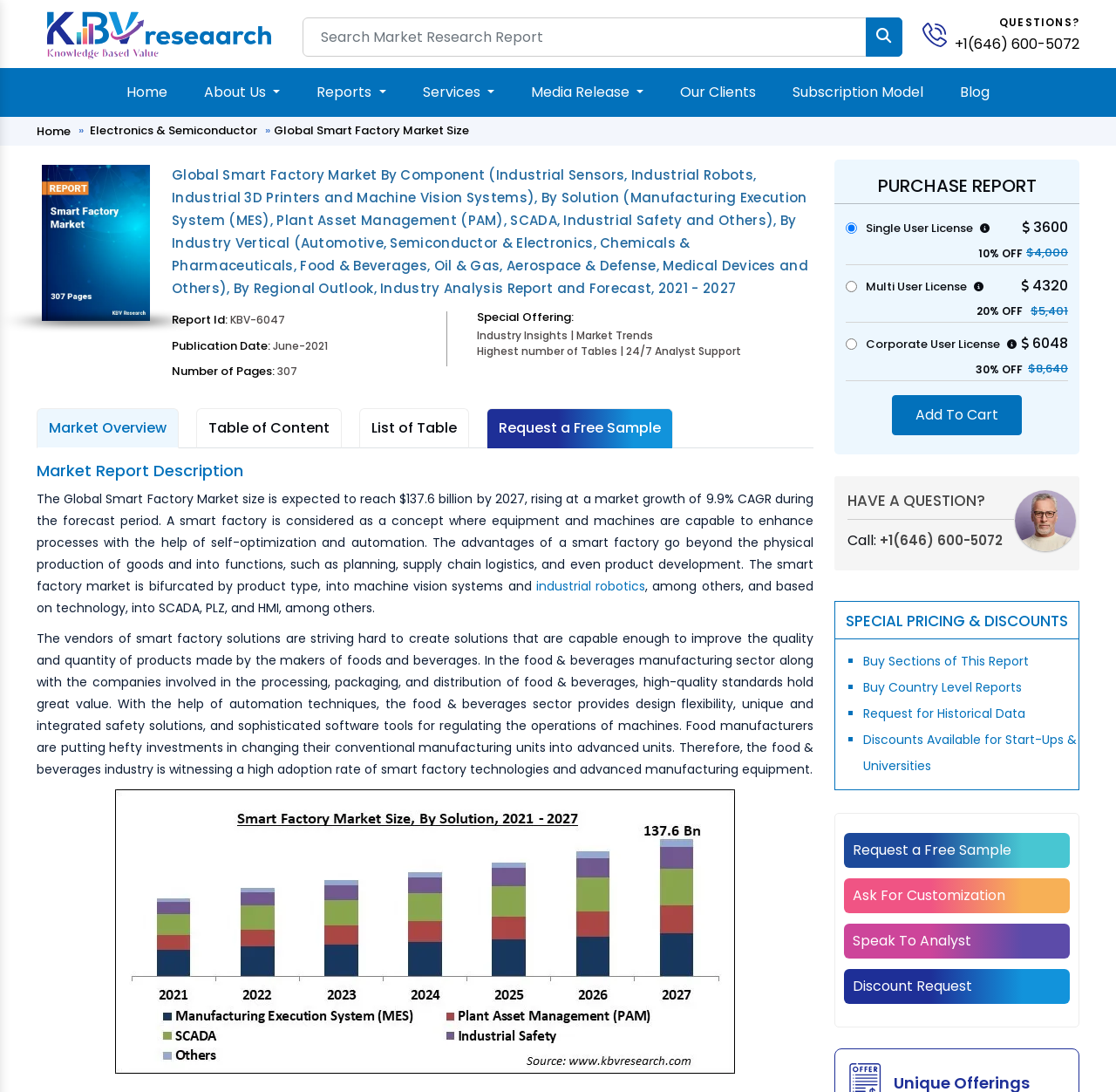Please indicate the bounding box coordinates of the element's region to be clicked to achieve the instruction: "Call +1(646) 600-5072". Provide the coordinates as four float numbers between 0 and 1, i.e., [left, top, right, bottom].

[0.788, 0.486, 0.898, 0.503]